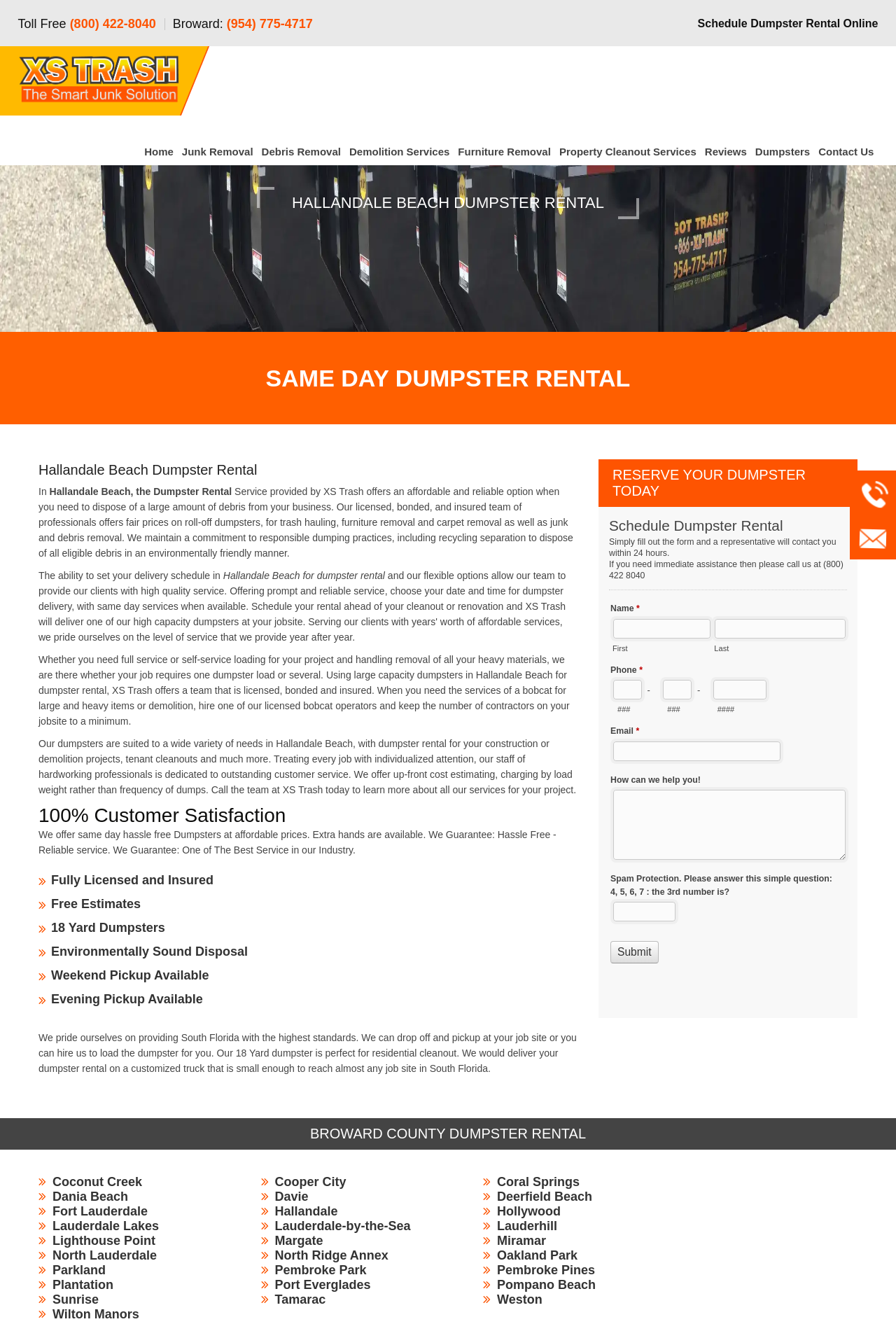What is the purpose of the 'RESERVE YOUR DUMPSTER TODAY' section?
Based on the screenshot, provide your answer in one word or phrase.

To reserve a dumpster